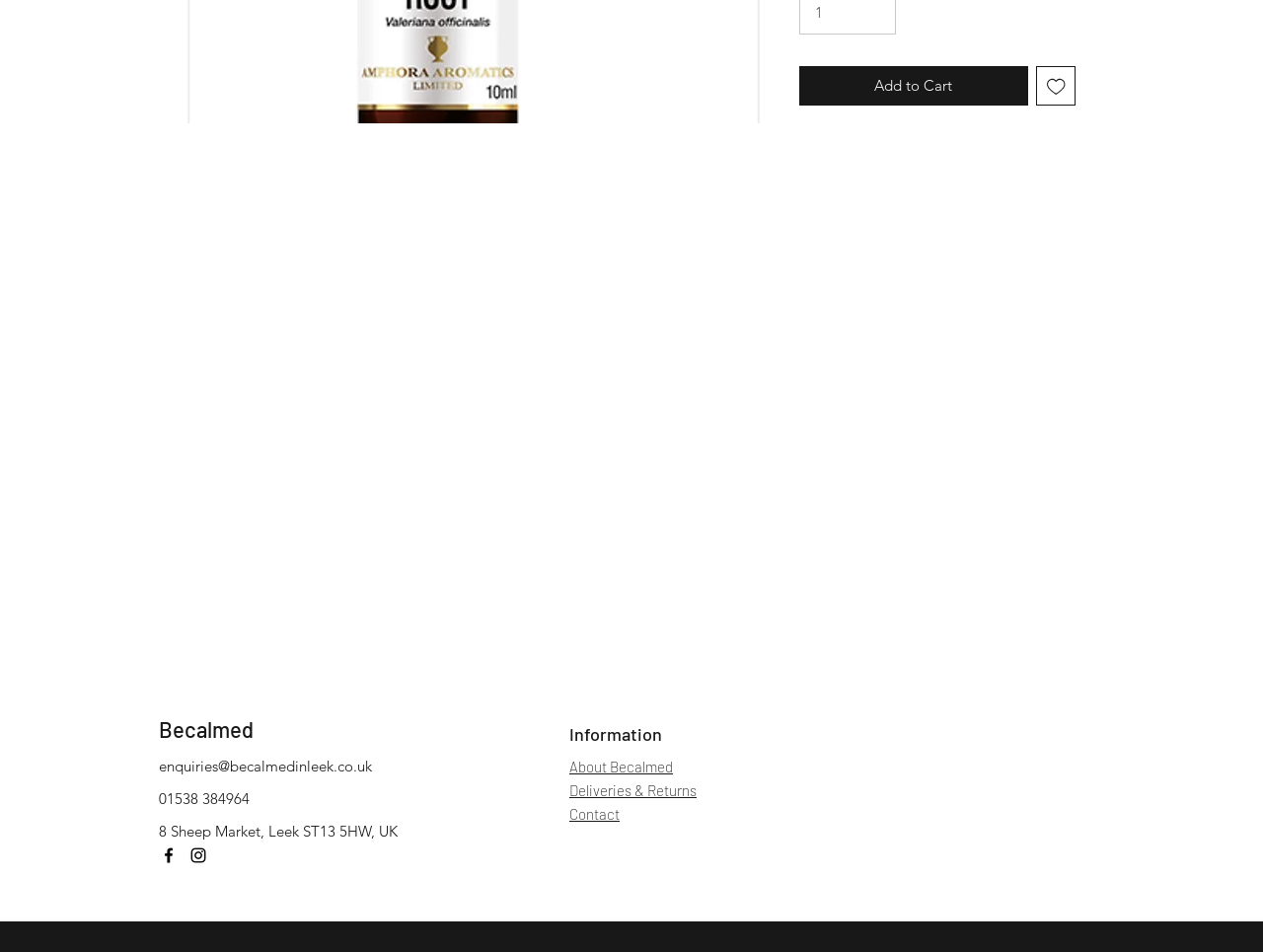Find the bounding box of the UI element described as: "Deliveries & Returns". The bounding box coordinates should be given as four float values between 0 and 1, i.e., [left, top, right, bottom].

[0.451, 0.821, 0.552, 0.839]